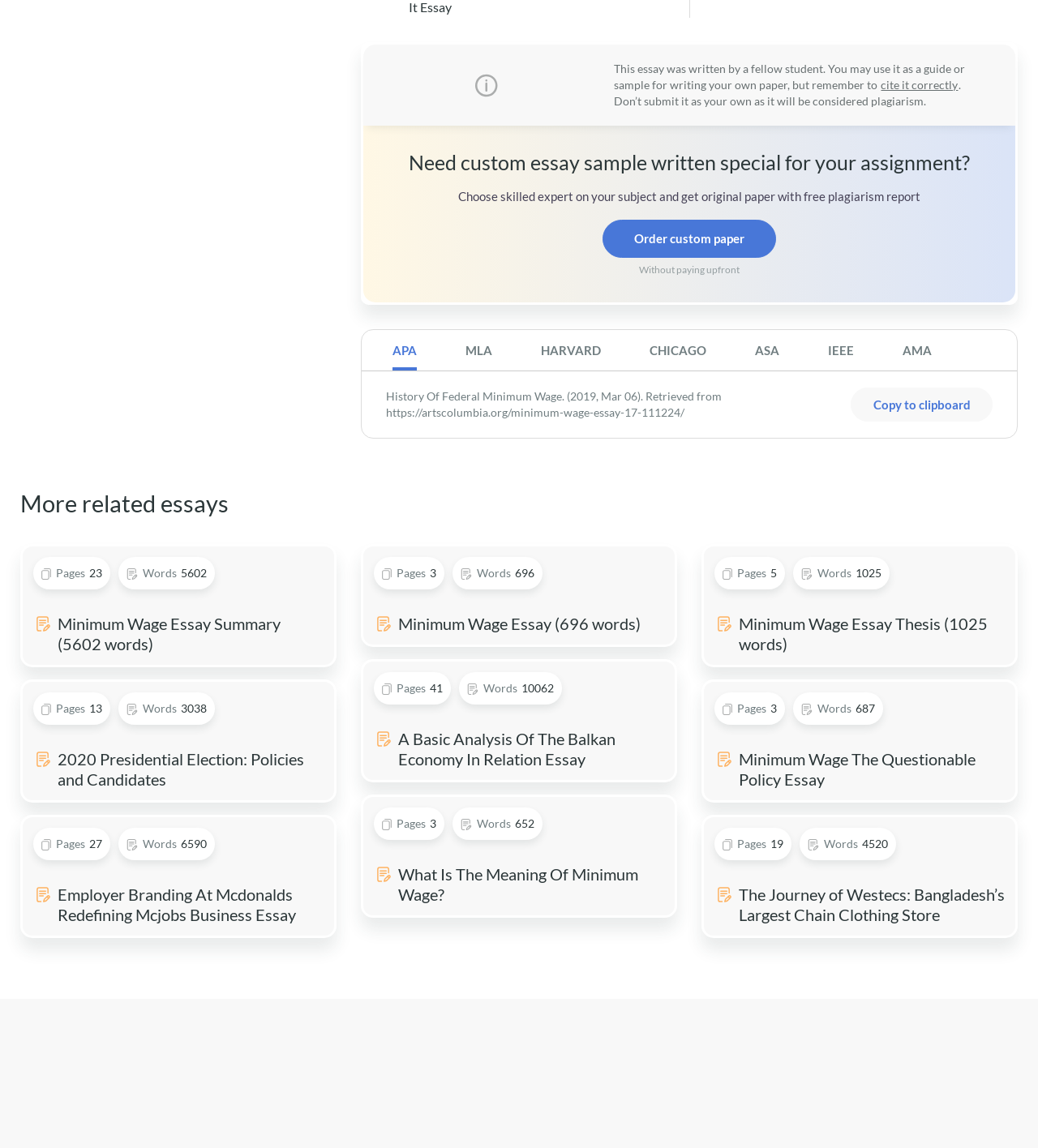Please locate the bounding box coordinates of the element that should be clicked to achieve the given instruction: "Read the 'History Of Federal Minimum Wage' essay".

[0.372, 0.339, 0.695, 0.365]